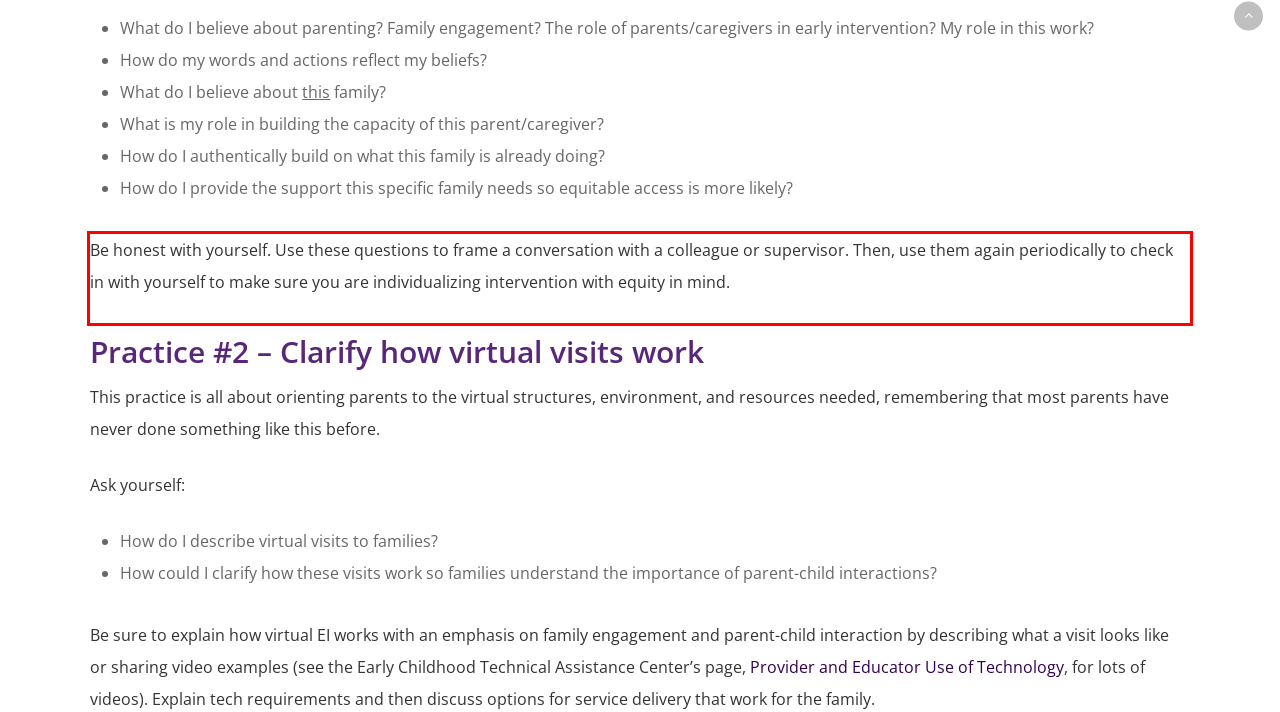Identify the red bounding box in the webpage screenshot and perform OCR to generate the text content enclosed.

Be honest with yourself. Use these questions to frame a conversation with a colleague or supervisor. Then, use them again periodically to check in with yourself to make sure you are individualizing intervention with equity in mind.